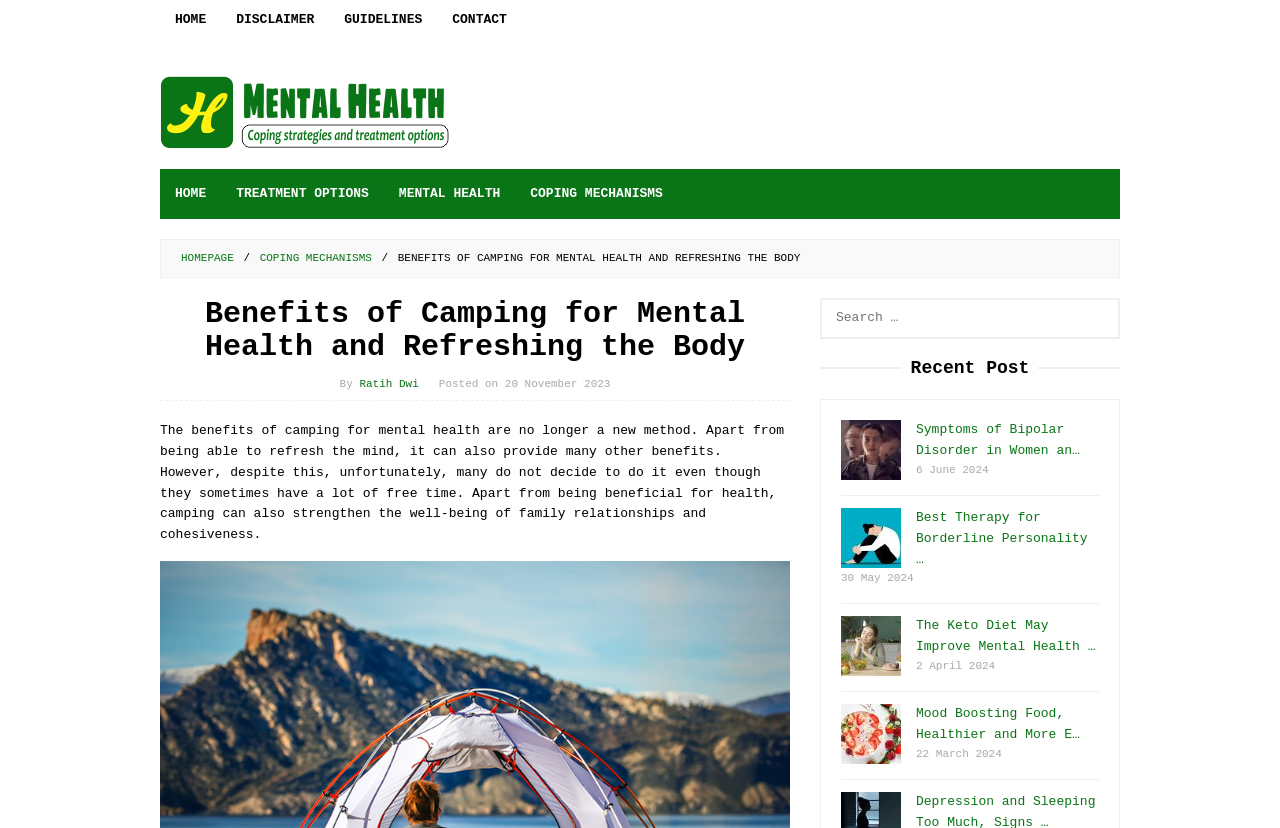Answer the following query with a single word or phrase:
What is the topic of the recent post 'Symptoms of Bipolar Disorder in Women and the Best Way to Manage It'?

Bipolar Disorder